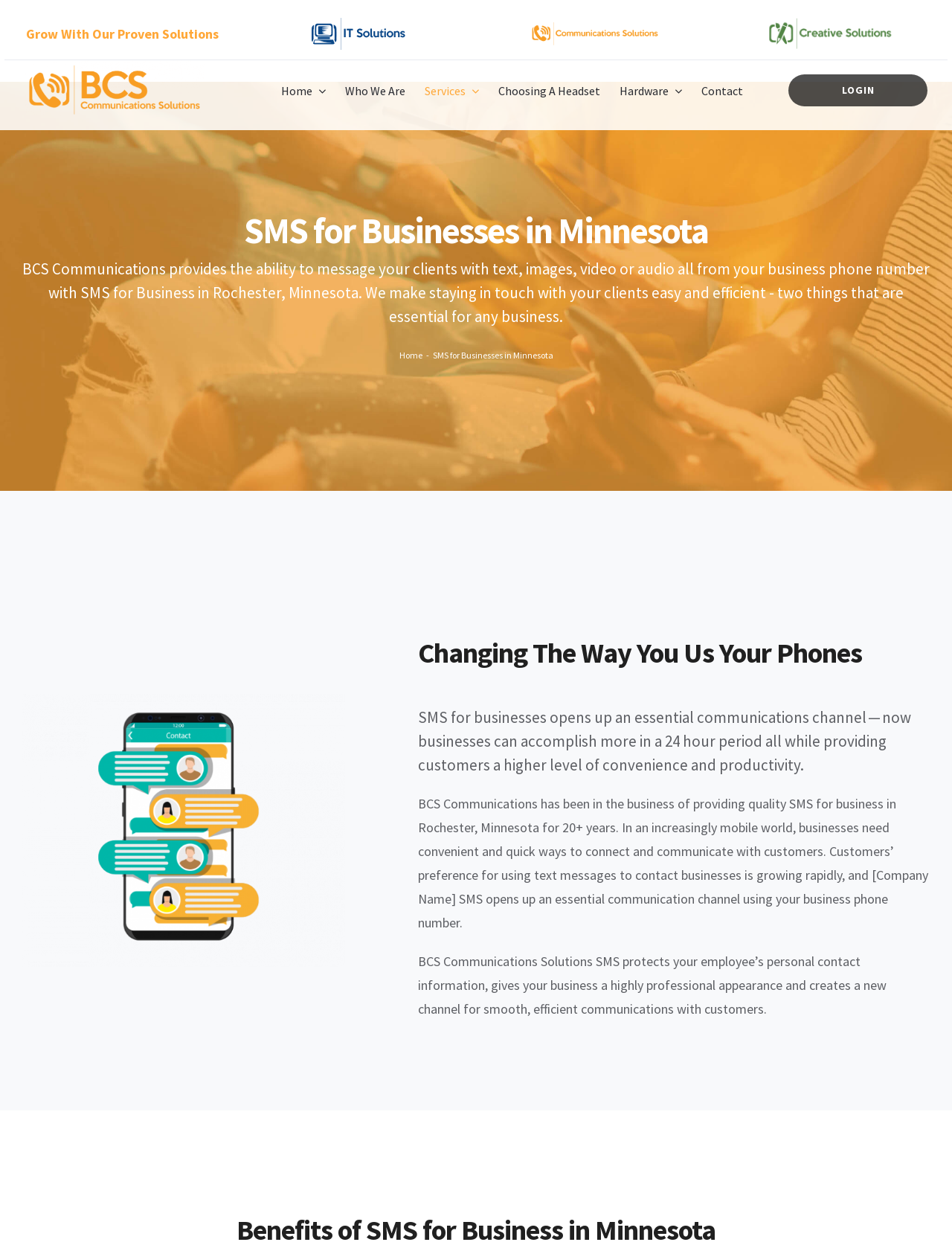Can you locate the main headline on this webpage and provide its text content?

SMS for Businesses in Minnesota